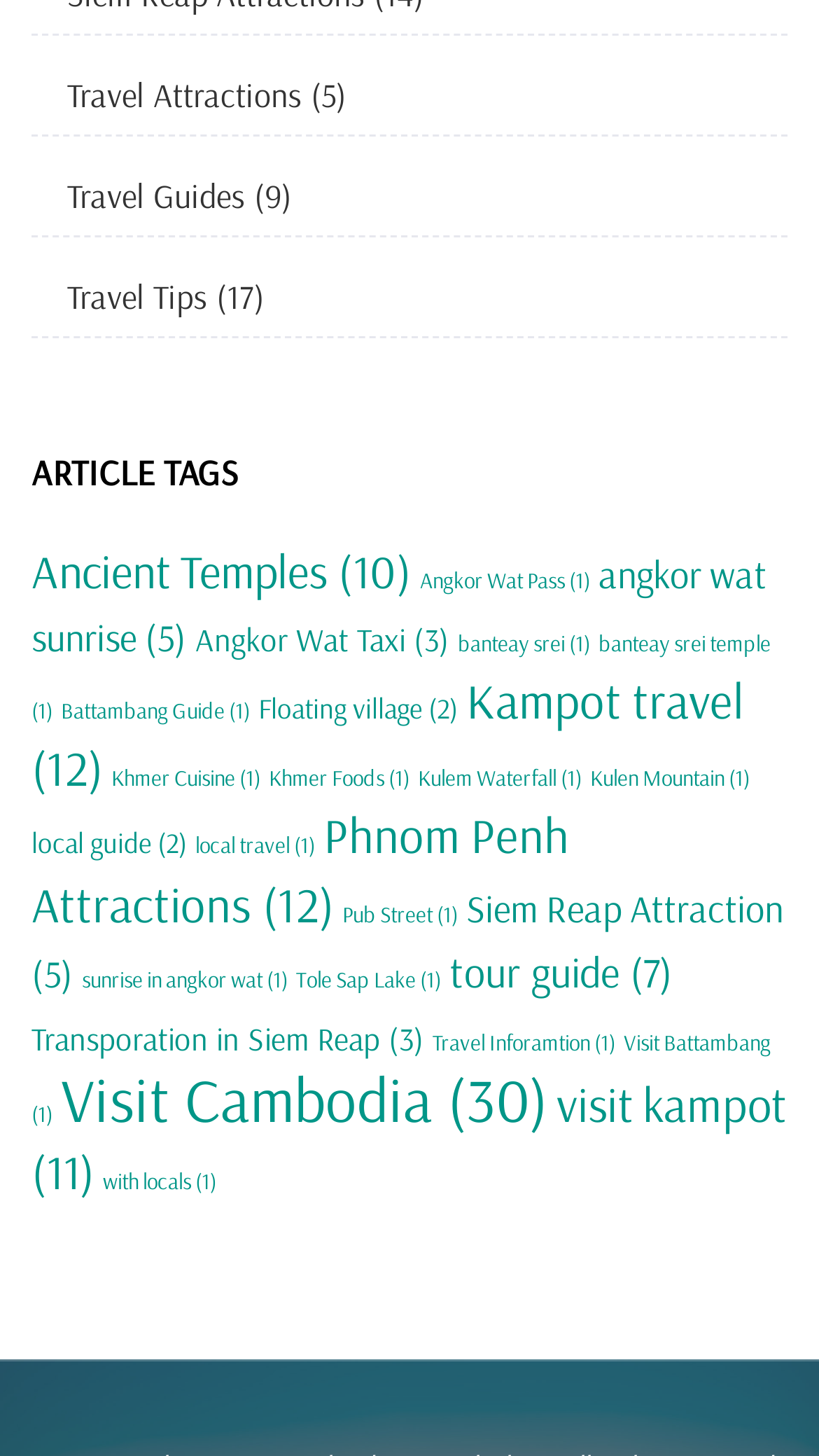Identify the bounding box coordinates of the area you need to click to perform the following instruction: "Learn about Khmer Cuisine".

[0.136, 0.524, 0.318, 0.544]